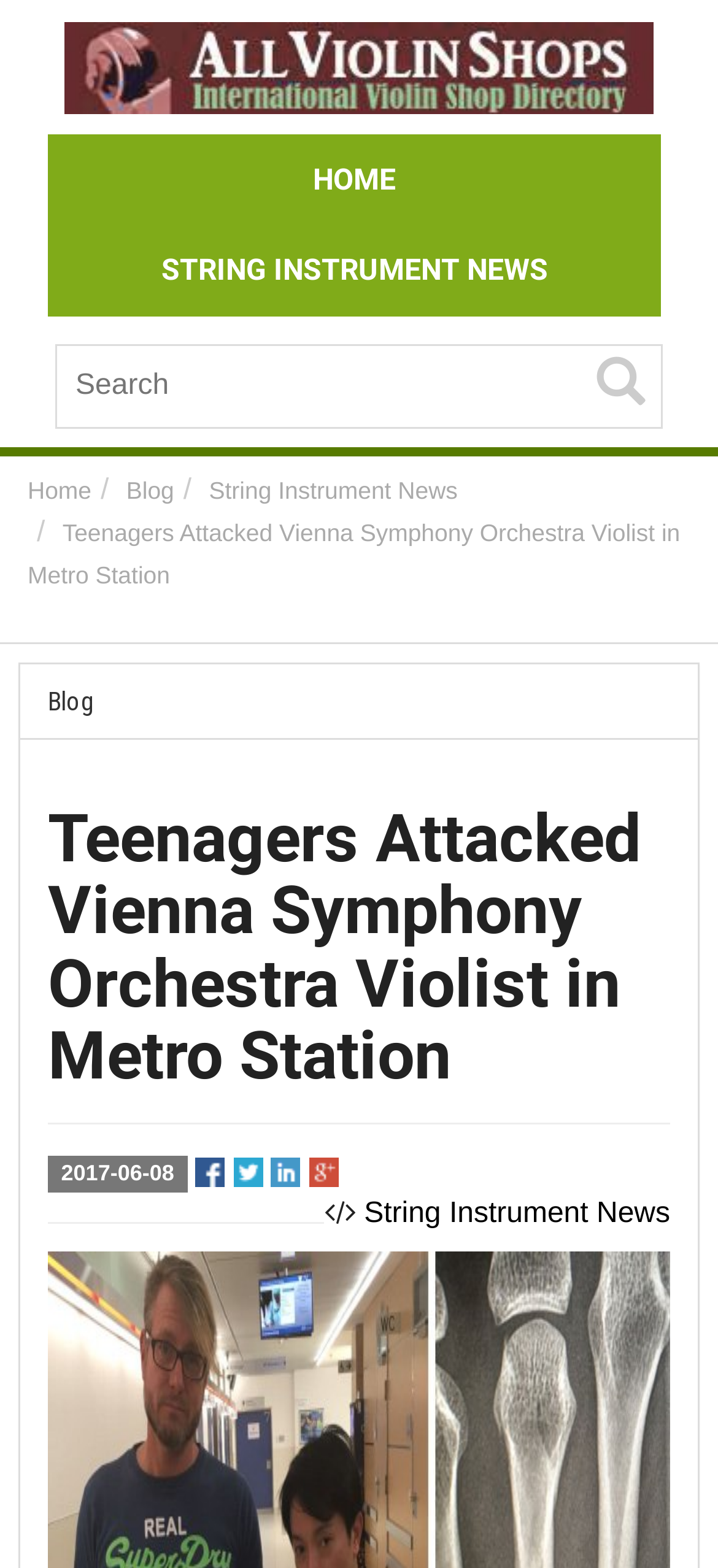What is the purpose of the textbox?
Please answer the question with a detailed response using the information from the screenshot.

I determined the purpose of the textbox by looking at its label, which says 'Search', indicating that it is used for searching the website.